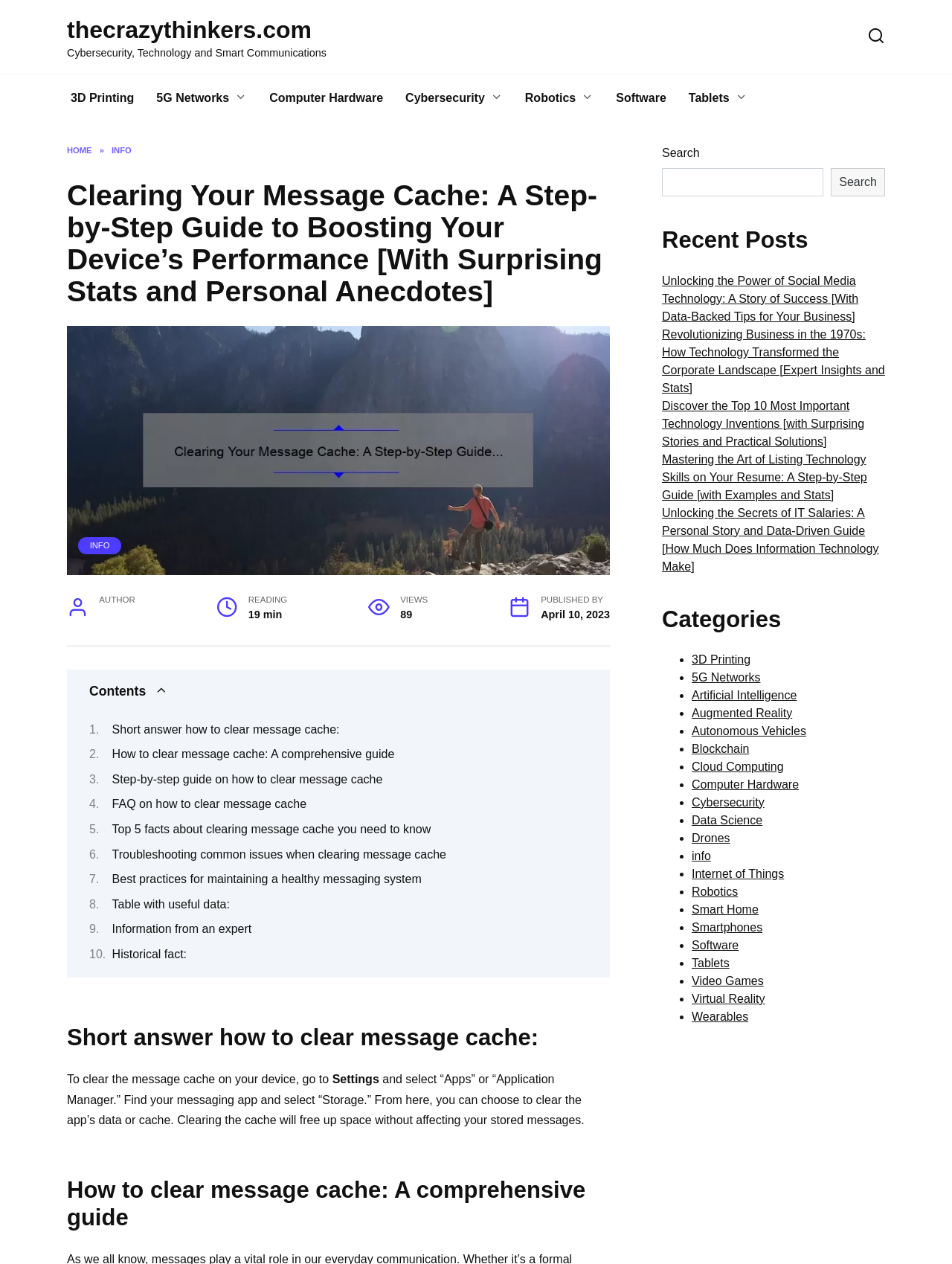Please locate the clickable area by providing the bounding box coordinates to follow this instruction: "Search for something".

[0.695, 0.133, 0.865, 0.156]